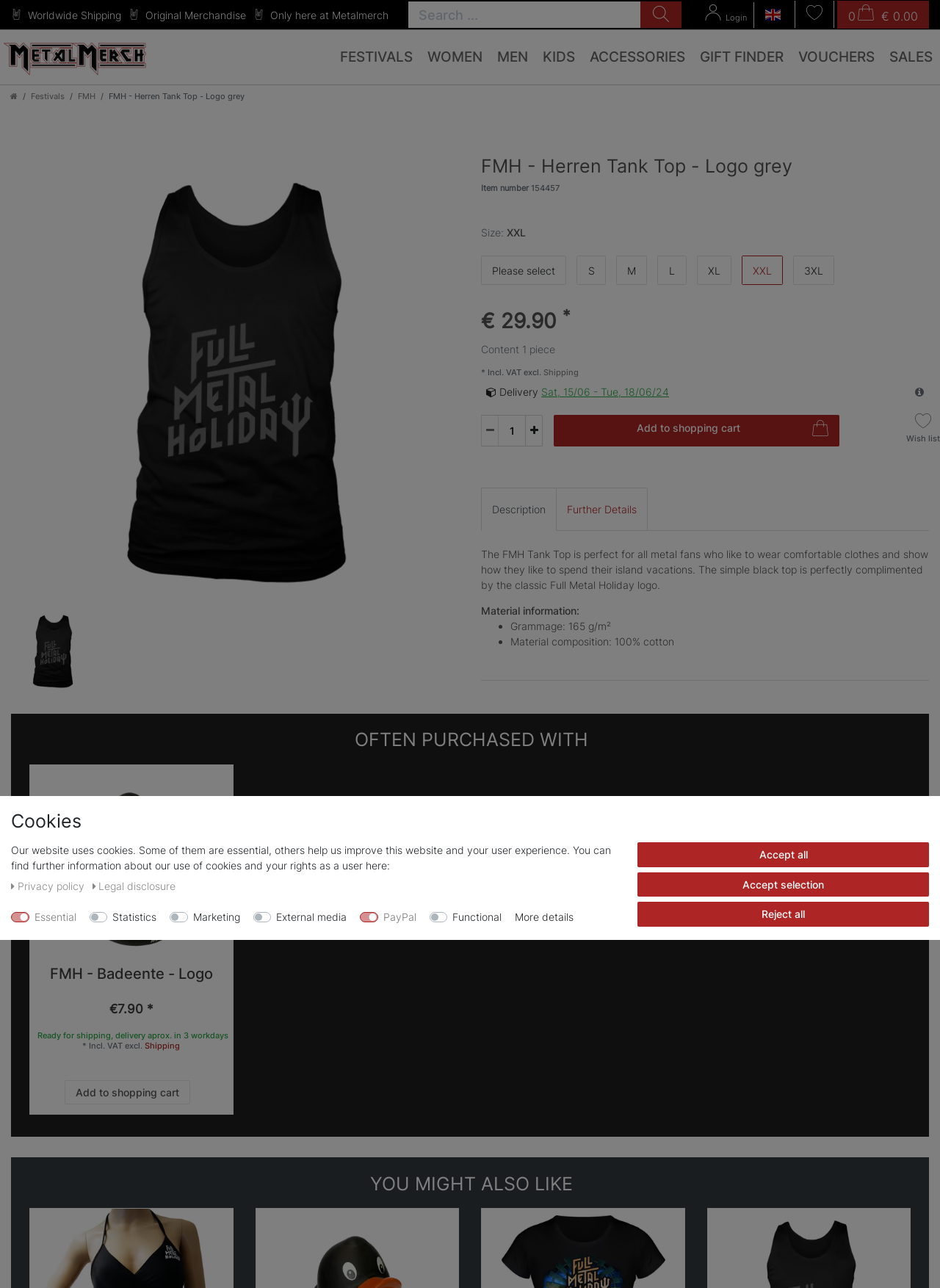Provide a comprehensive description of the webpage.

This webpage is an e-commerce product page for a FMH Herren Tank Top with a logo in grey color. At the top, there is a navigation bar with links to various sections of the website, including "FESTIVALS", "WOMEN", "MEN", "KIDS", "ACCESSORIES", "GIFT FINDER", "VOUCHERS", and "SALES". Below the navigation bar, there is a search box and a login link.

The product information is displayed prominently on the page. The product title, "FMH - Herren Tank Top - Logo grey", is shown in a large font, accompanied by an image of the product. The product description is provided below the title, which mentions that the tank top is perfect for metal fans who want to wear comfortable clothes and show their love for Full Metal Holiday.

The product details section provides information about the item number, size, price, and material composition. The price, €29.90, is displayed prominently, and there is an option to select the size and quantity of the product. A "Add to shopping cart" button is located below the product details.

There are also two tabs, "Description" and "Further Details", which provide additional information about the product. The "Description" tab contains a detailed product description, while the "Further Details" tab provides material information, such as grammage and material composition.

Below the product details, there is a section titled "OFTEN PURCHASED WITH", which displays a related product, FMH - Badeente - Logo, with an image, price, and a "Add to shopping cart" button.

Finally, there is a section titled "YOU MIGHT ALSO LIKE", which displays a heading but no products are shown. At the bottom of the page, there is a notice about cookies and a link to the privacy policy.